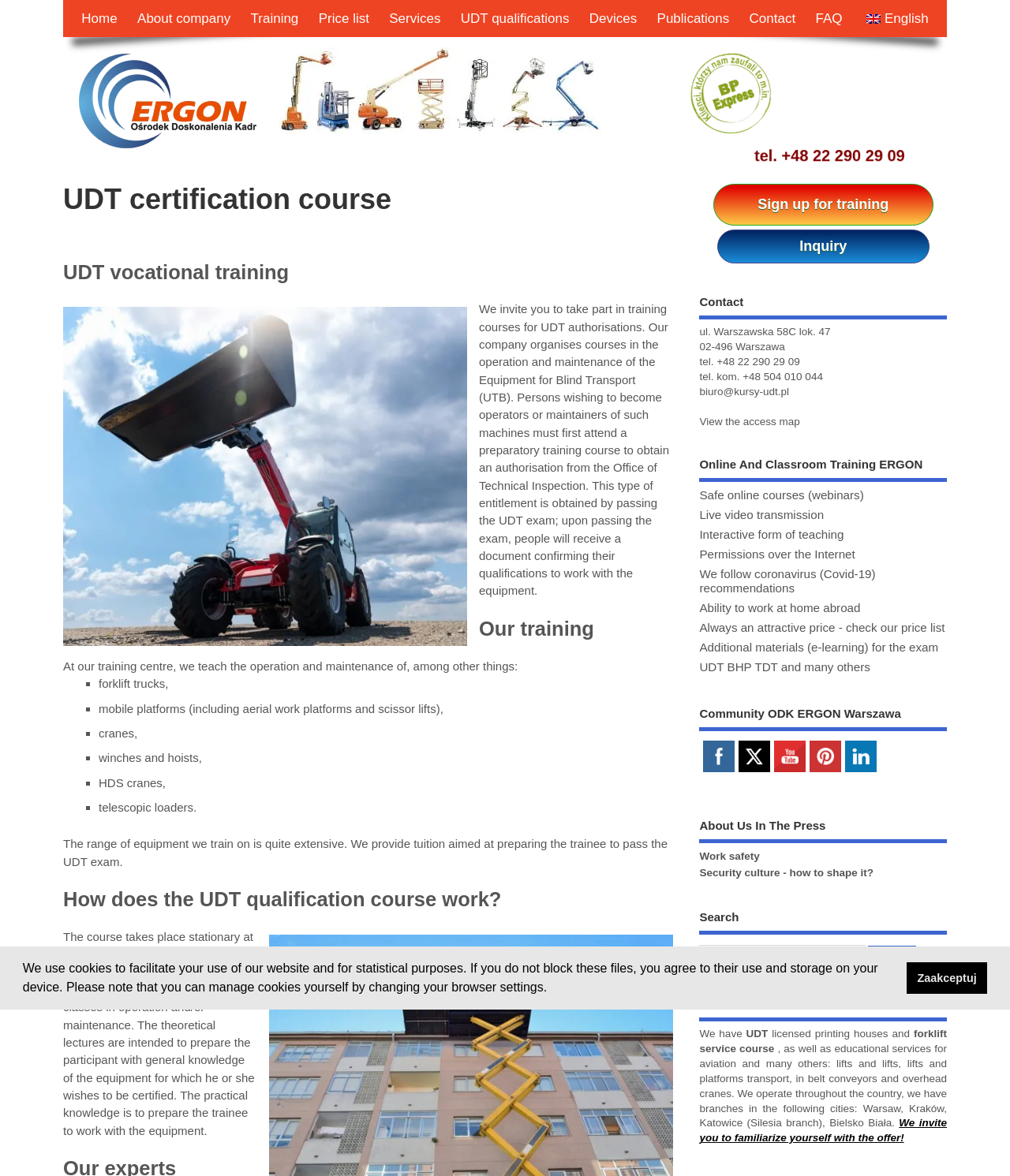What type of equipment does the training centre provide training for?
Answer the question with a detailed and thorough explanation.

Based on the webpage, the training centre provides training for people who want to become operators or maintainers of UDT equipment, which includes forklift trucks, mobile platforms, cranes, winches and hoists, HDS cranes, and telescopic loaders.